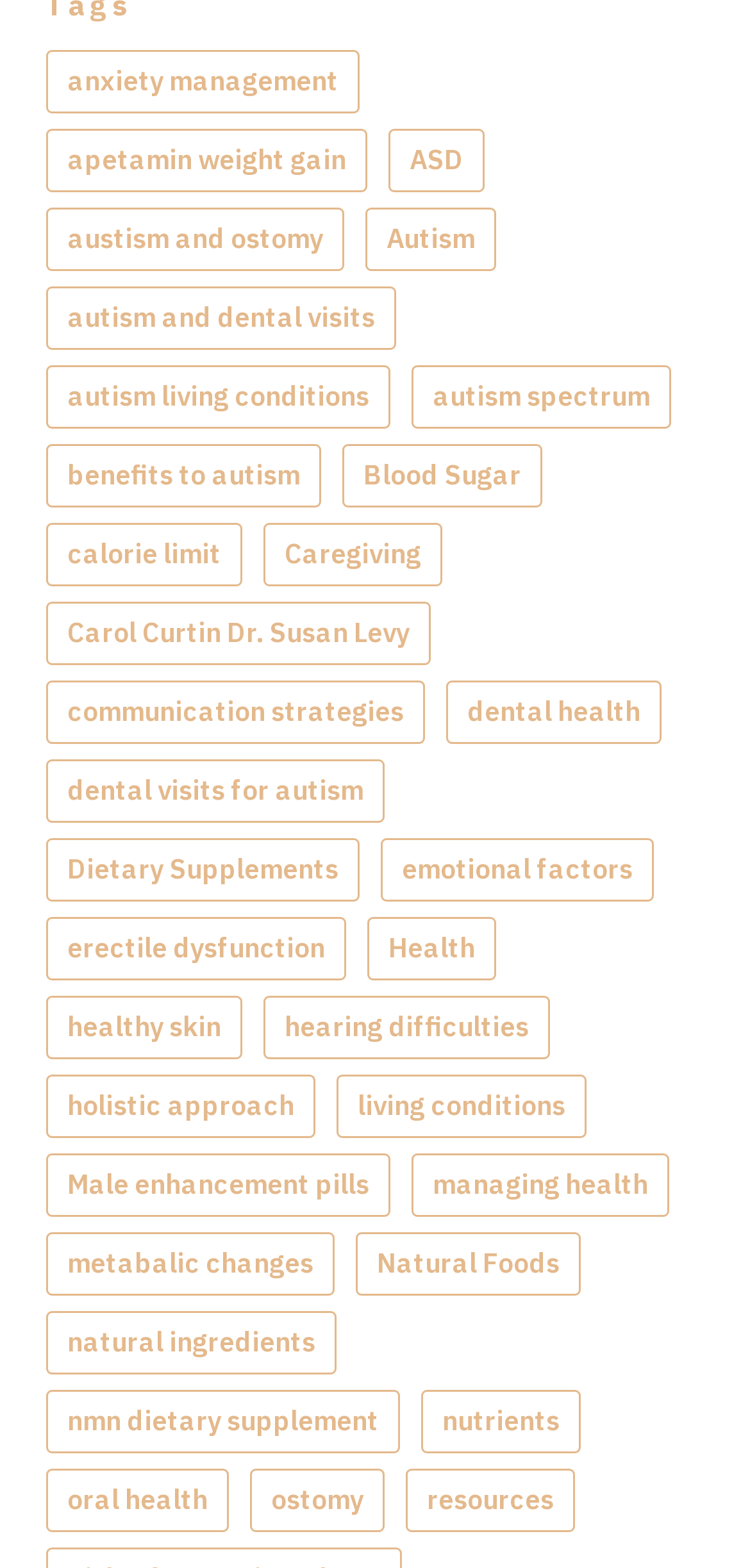Please determine the bounding box coordinates for the element that should be clicked to follow these instructions: "Explore benefits to autism".

[0.062, 0.283, 0.428, 0.324]